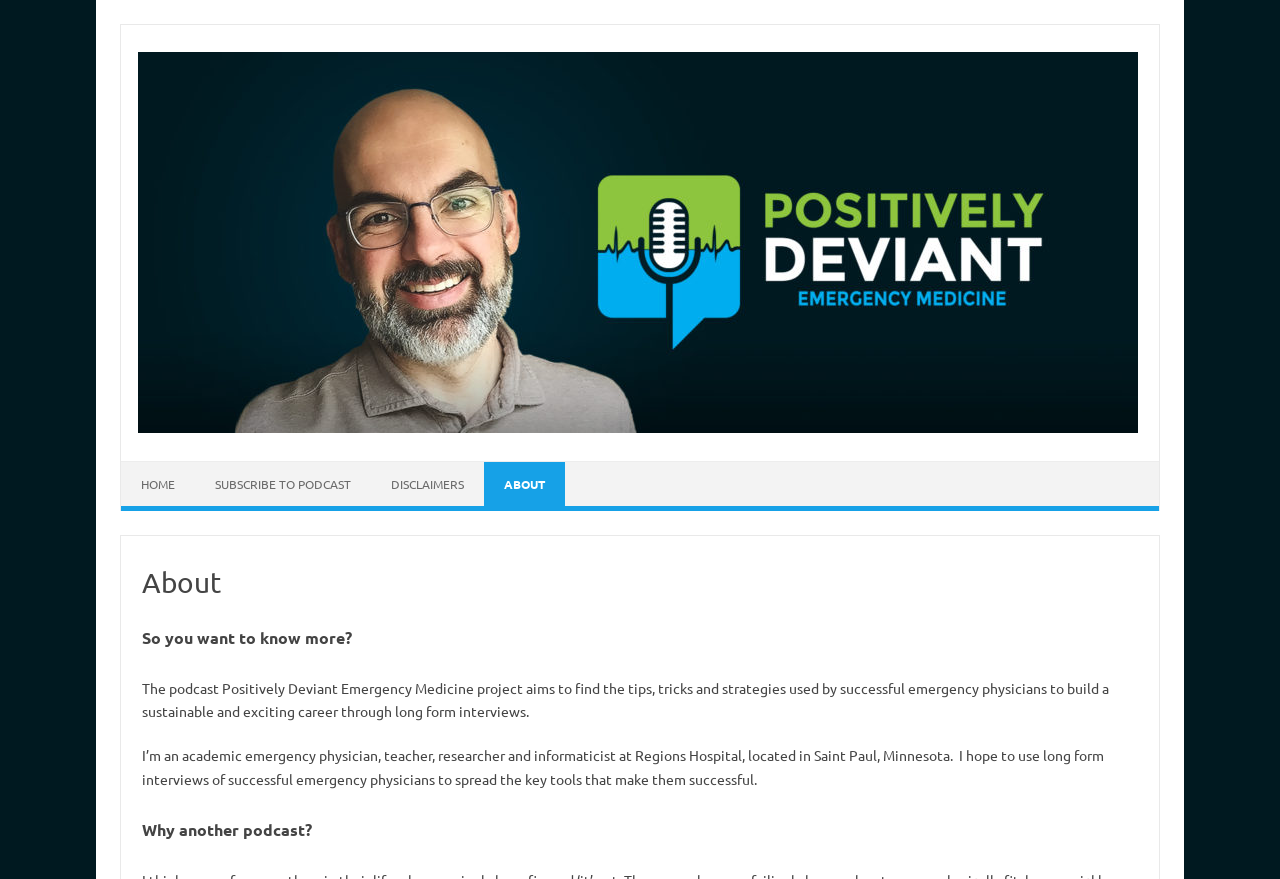What is the profession of the person behind the podcast?
Using the image, elaborate on the answer with as much detail as possible.

I found the answer by reading the static text that describes the person behind the podcast, which mentions that they are an 'academic emergency physician, teacher, researcher and informaticist'.